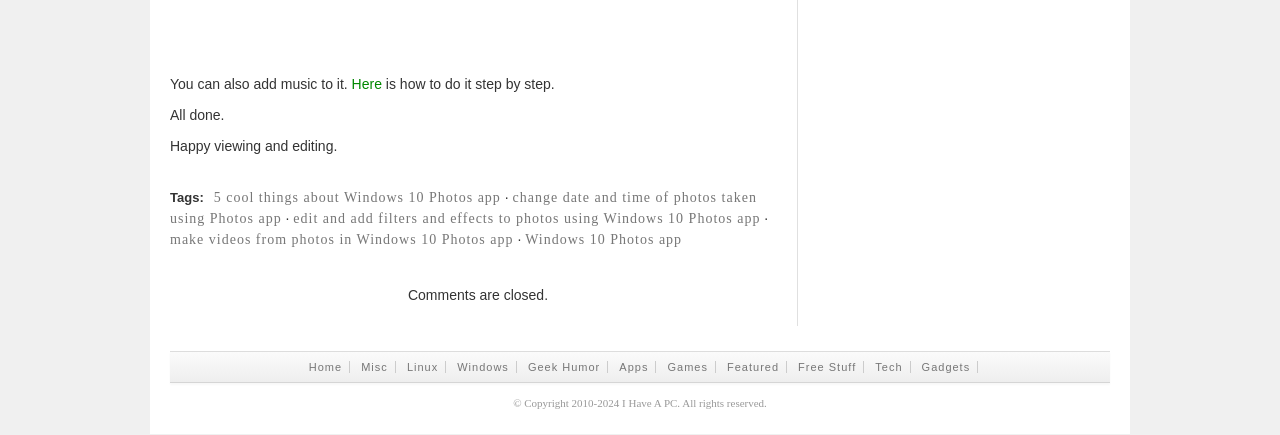What is the category of the article?
Identify the answer in the screenshot and reply with a single word or phrase.

Windows